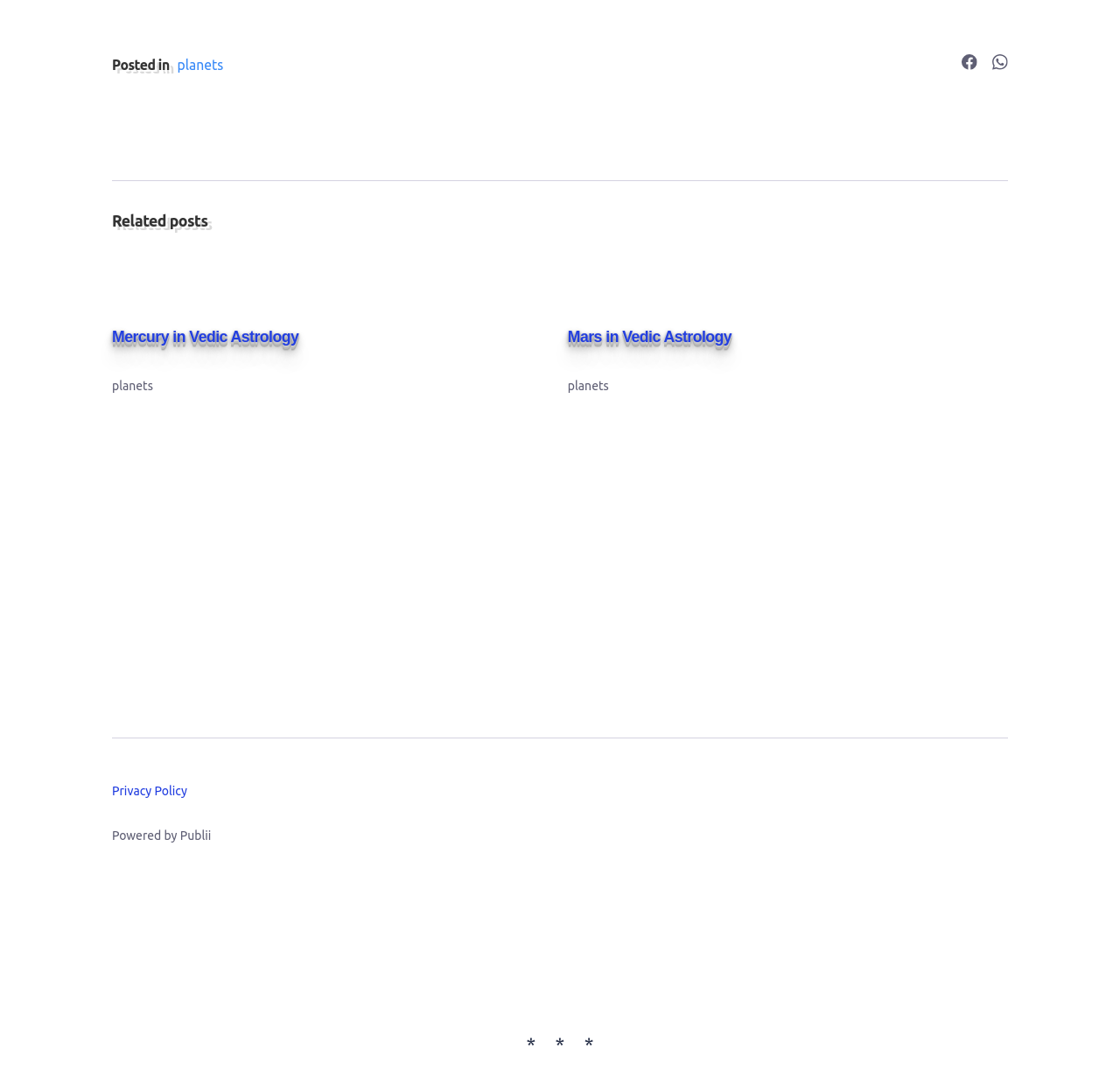Identify the coordinates of the bounding box for the element that must be clicked to accomplish the instruction: "Share with Facebook".

[0.859, 0.039, 0.872, 0.08]